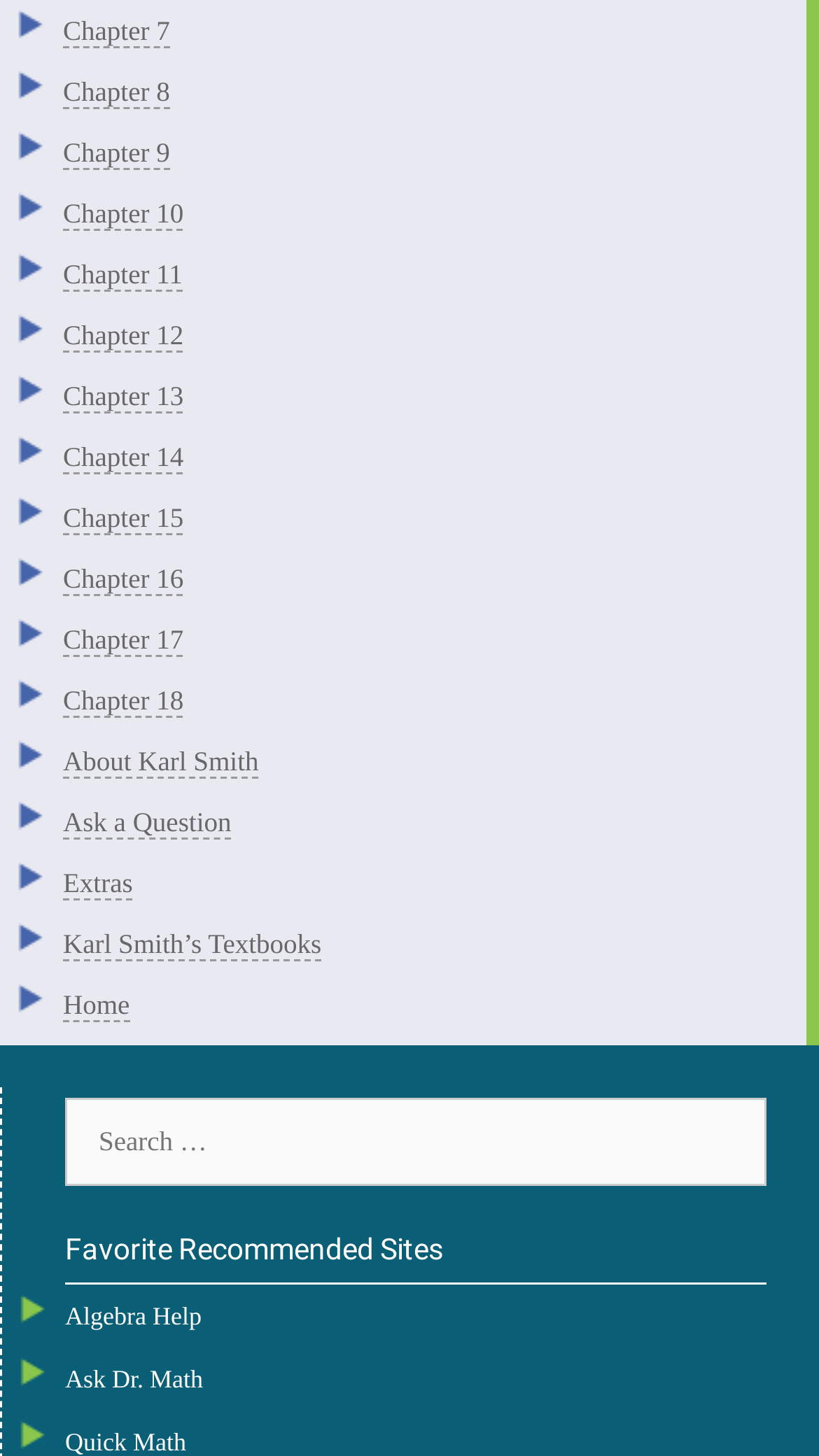Locate the bounding box coordinates of the clickable region necessary to complete the following instruction: "Go to Home". Provide the coordinates in the format of four float numbers between 0 and 1, i.e., [left, top, right, bottom].

[0.077, 0.679, 0.158, 0.703]